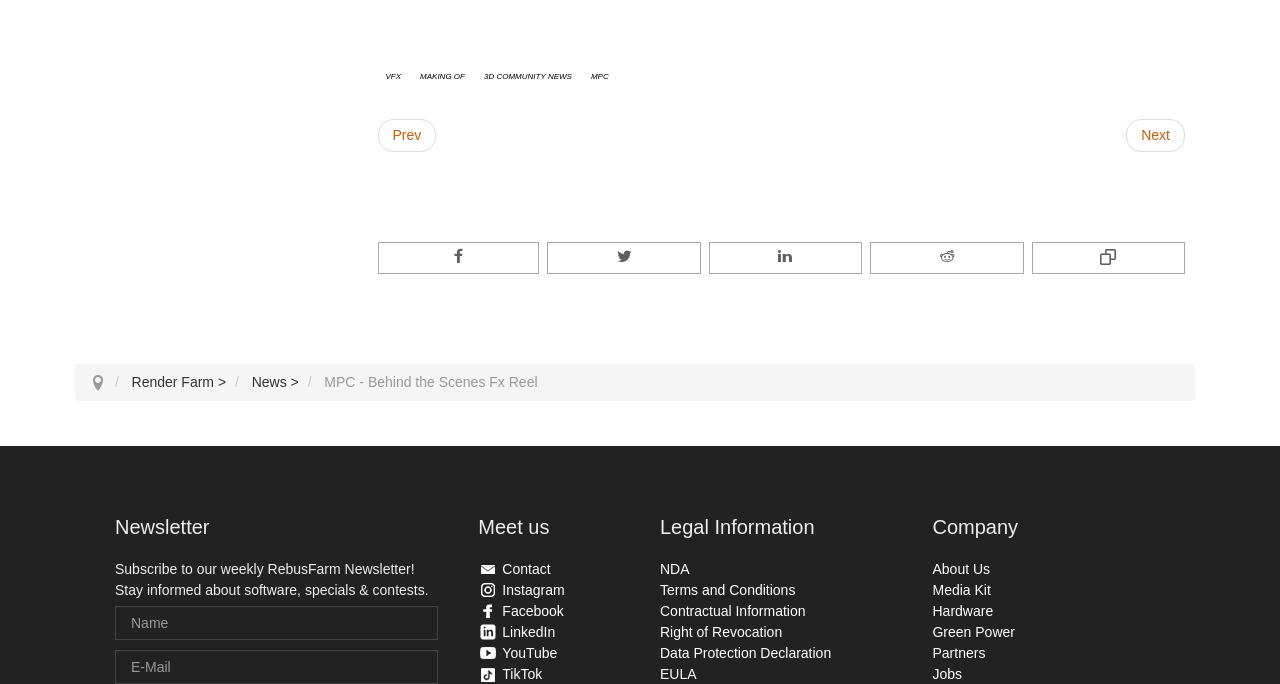What is the name of the newsletter provider?
Look at the image and answer with only one word or phrase.

RebusFarm